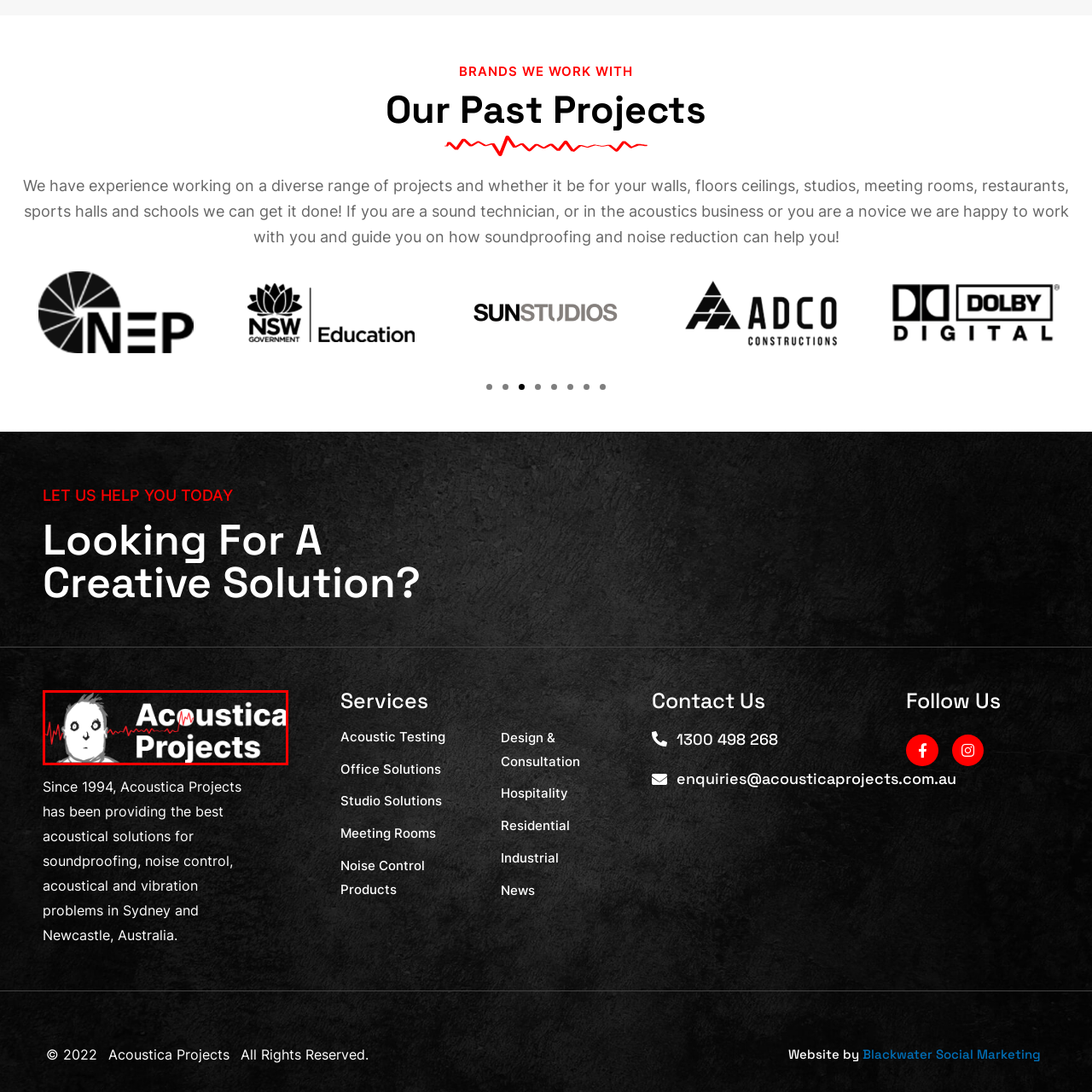Refer to the image area inside the black border, What is the style of the face in the logo? 
Respond concisely with a single word or phrase.

Cartoon-like